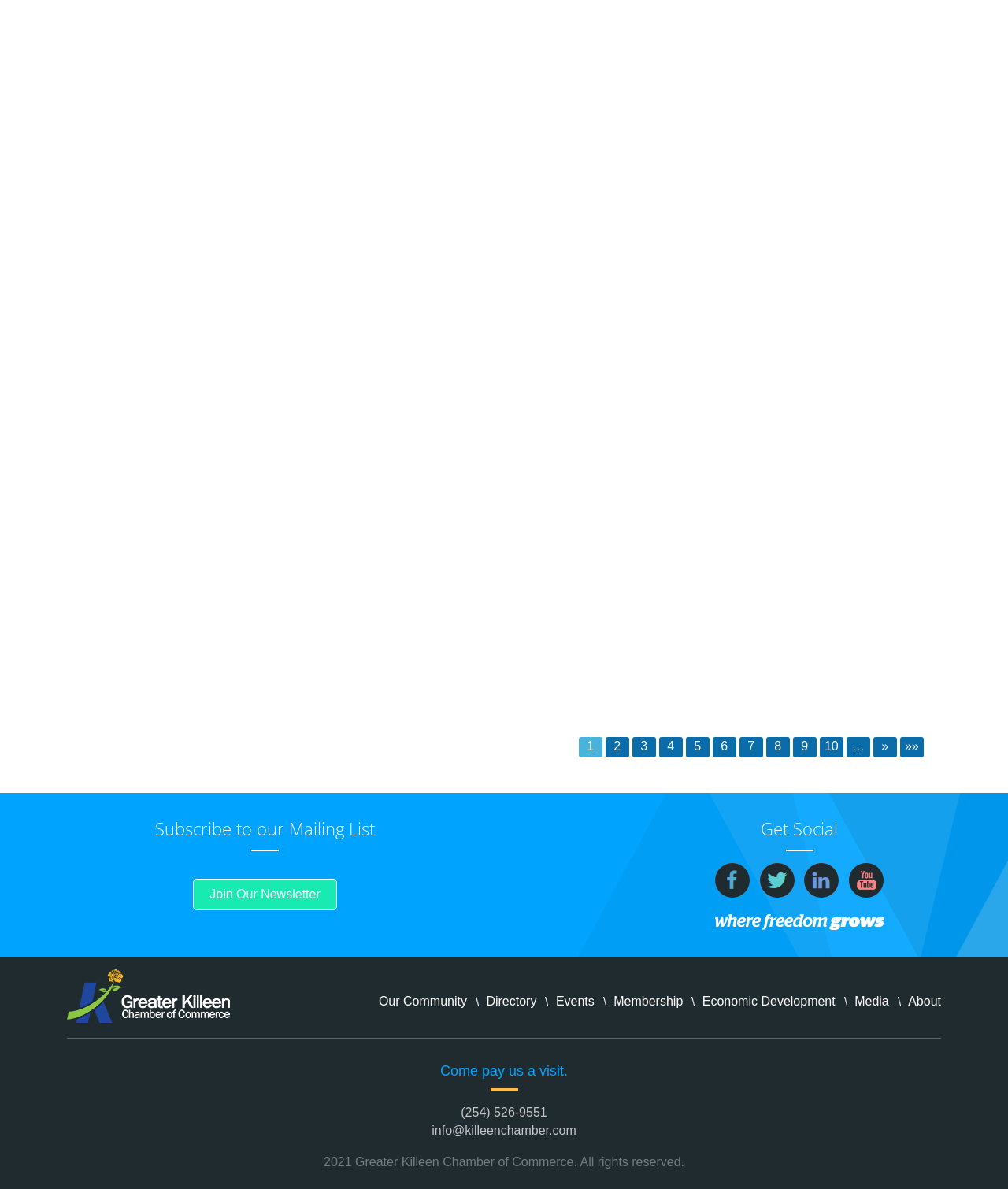Please indicate the bounding box coordinates for the clickable area to complete the following task: "Send an email to info@killeenchamber.com". The coordinates should be specified as four float numbers between 0 and 1, i.e., [left, top, right, bottom].

[0.428, 0.945, 0.572, 0.956]